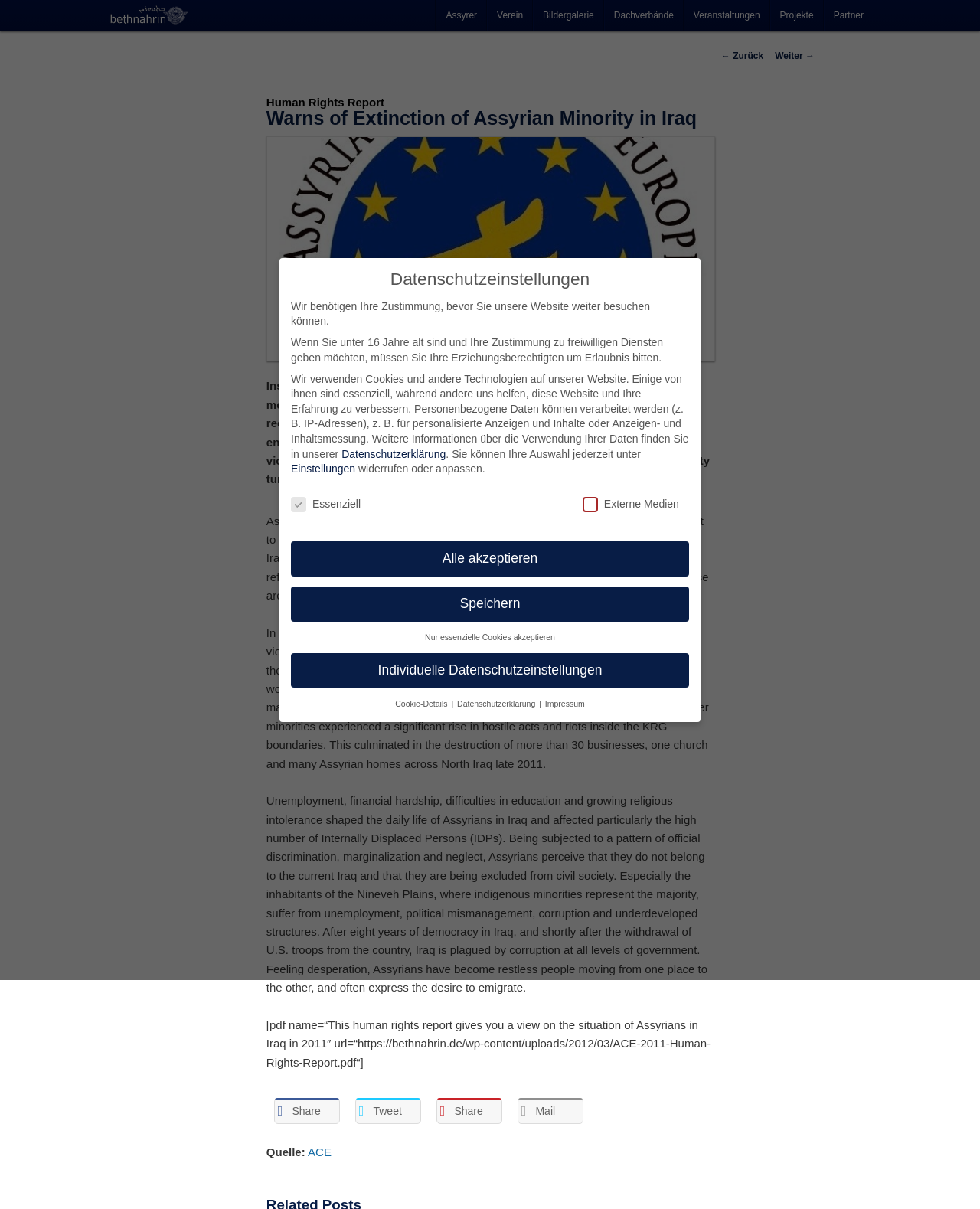Write a detailed summary of the webpage.

This webpage appears to be a human rights report focused on the Assyrian minority in Iraq. At the top of the page, there is a heading "Warns of Extinction of Assyrian Minority in Iraq" followed by a brief description of the report. Below this, there are several links to navigate through the report, including "Human Rights Report" and "Beitragsnavigation".

The main content of the report is divided into several sections, each describing the struggles faced by the Assyrian community in Iraq. The text explains how insufficient security, lack of opportunities, and discriminatory laws have led to a huge exodus of Assyrians from Iraq since 2003. It also highlights the violence, threats, and intimidation faced by Assyrians, including targeted attacks, abductions, and bombings.

The report also discusses the difficulties faced by Assyrians in education, employment, and healthcare, as well as the growing religious intolerance and corruption in Iraq. It concludes by stating that Assyrians feel desperate and excluded from civil society, leading many to emigrate.

On the right side of the page, there are several social media links to share the report, as well as a link to download the report in PDF format. At the bottom of the page, there is a section on data protection settings, where users can choose to accept or decline cookies and other tracking technologies. There are also several buttons to navigate through the data protection settings, including "Alle akzeptieren" (Accept all), "Speichern" (Save), and "Nur essenzielle Cookies akzeptieren" (Only accept essential cookies).